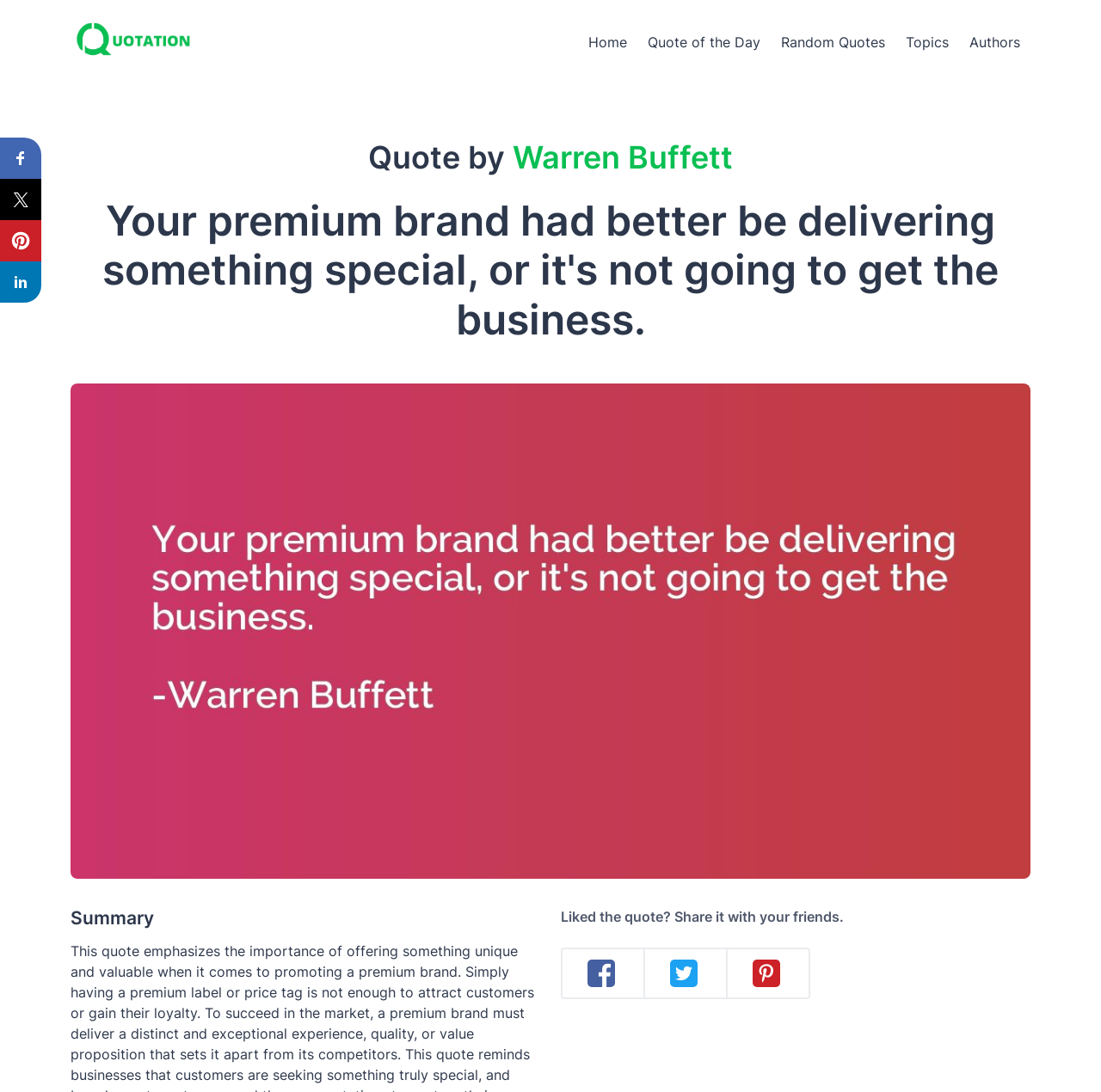Summarize the contents and layout of the webpage in detail.

This webpage appears to be a quote page from Quotation.io, featuring a quote by Warren Buffett. At the top left corner, there is a Quotation.io logo, which is an image linked to the website's homepage. Next to the logo, there are five buttons: Home, Quote of the Day, Random Quotes, Topics, and Authors, which are aligned horizontally and take up about half of the screen width.

Below the buttons, there is a heading that reads "Quote by Warren Buffett", followed by a link to Warren Buffett's page. The quote itself is displayed in a large font, taking up most of the screen width, and reads "Your premium brand had better be delivering something special, or it's not going to get the business." Below the quote, there is a large image that seems to be a visual representation of the quote.

Further down, there is a heading that reads "Summary", followed by a paragraph of text that encourages users to share the quote with their friends. Below this text, there are three social media sharing buttons, each with an image and a link to share the quote on Facebook, Twitter, and Pinterest, respectively. These buttons are aligned horizontally and take up about a quarter of the screen width.

On the top right corner, there are four small images that appear to be social media sharing buttons, but they are not linked to any specific social media platforms.